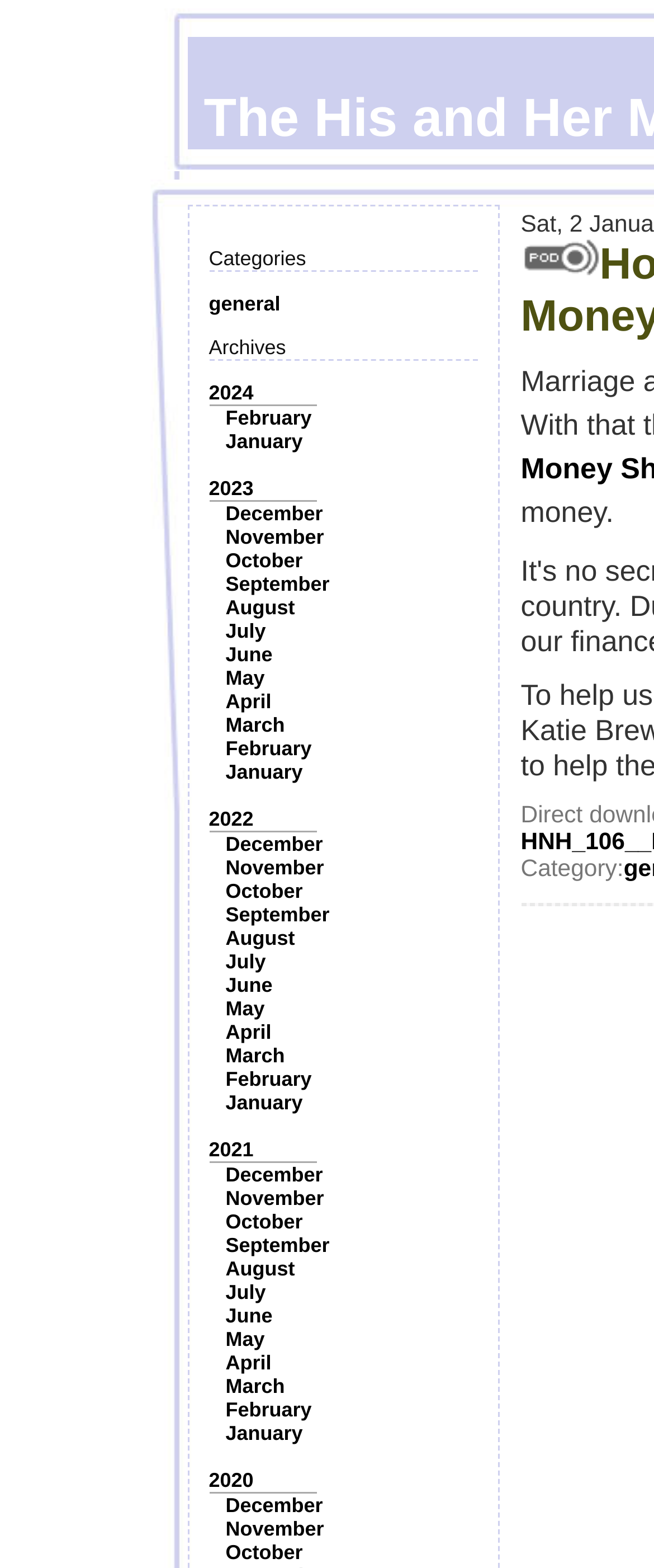Please determine the bounding box coordinates of the element's region to click for the following instruction: "Click on the 'general' category".

[0.319, 0.186, 0.429, 0.201]